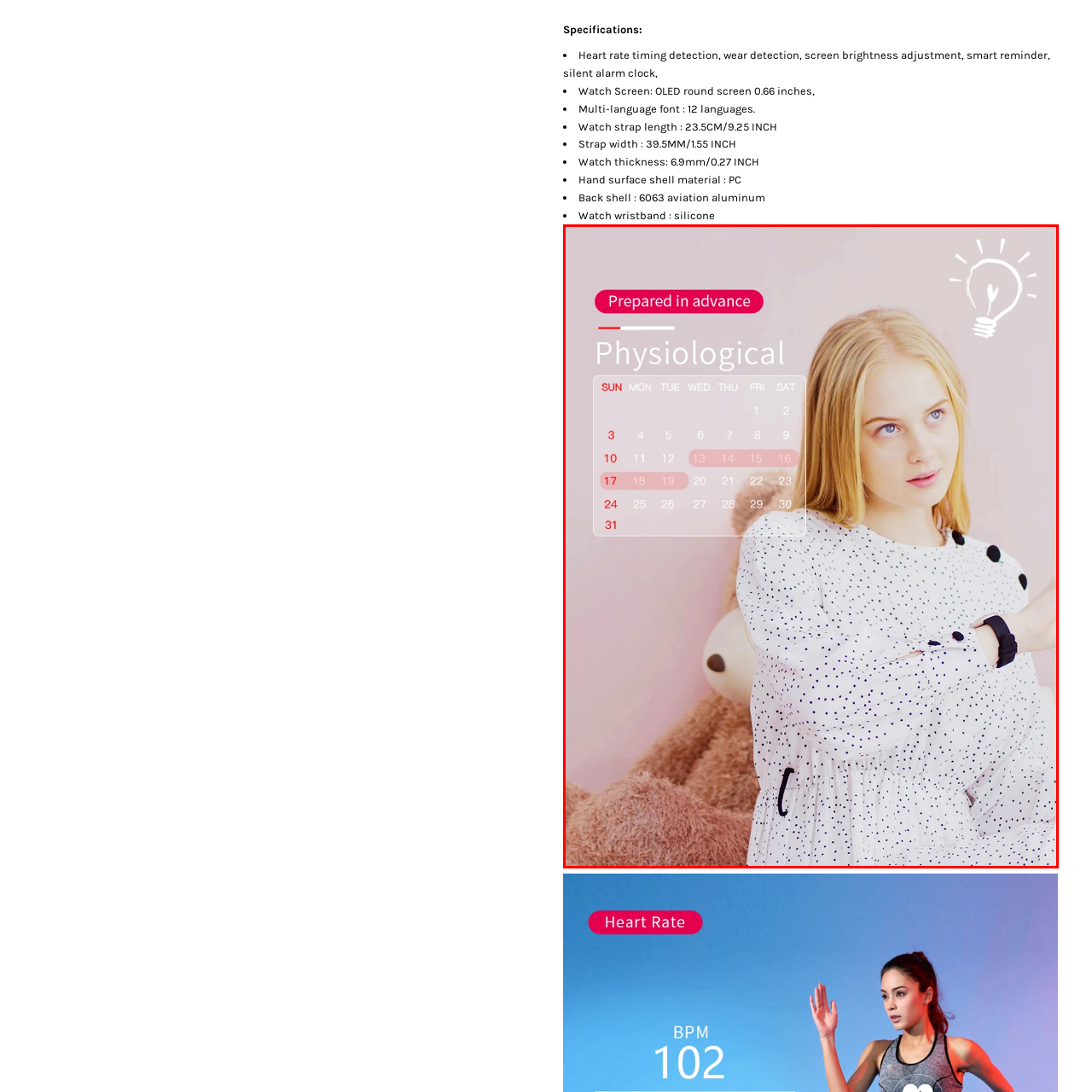Give an in-depth description of the picture inside the red marked area.

The image features a young woman with long blonde hair, wearing a stylish white dress adorned with black polka dots. She appears to be thoughtfully looking upwards while interacting with a smartwatch on her wrist. Behind her is a soft pink backdrop that complements the cozy ambiance, highlighted by a large, cute teddy bear in the lower left corner. 

Prominently displayed on the left side is a calendar for the month, where specific days are marked in shades of pink, suggesting an emphasis on certain dates. Above the calendar, the word "Physiological" is presented in a modern font, accompanied by the phrase "Prepared in advance" in an eye-catching red banner. This visual context hints at a focus on health and personal wellness, possibly reflecting the functionalities of the smartwatch she is using, like tracking physiological metrics. Overall, the image conveys a blend of fashion, technology, and a proactive approach to health management.